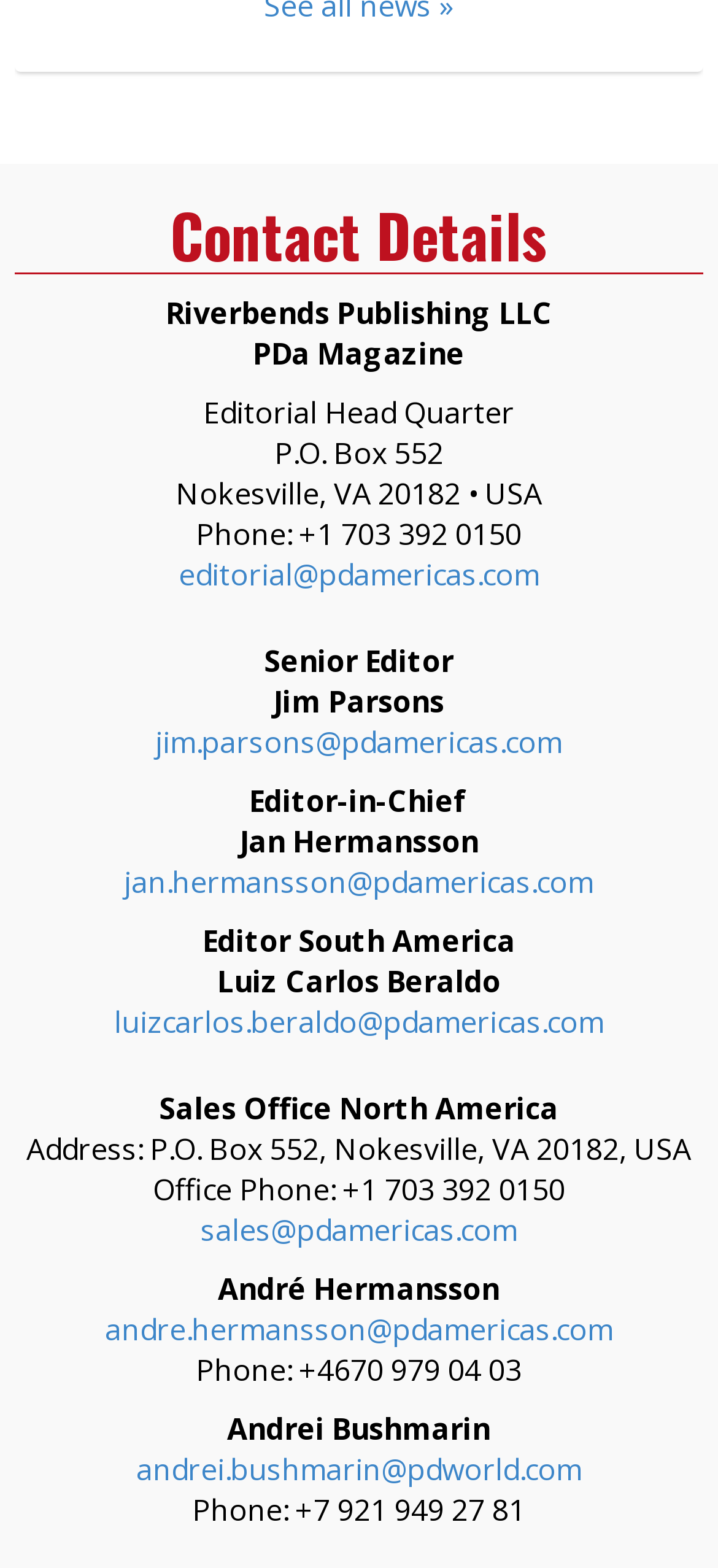Provide a short, one-word or phrase answer to the question below:
What is the email address of the Editor-in-Chief?

jan.hermansson@pdamericas.com